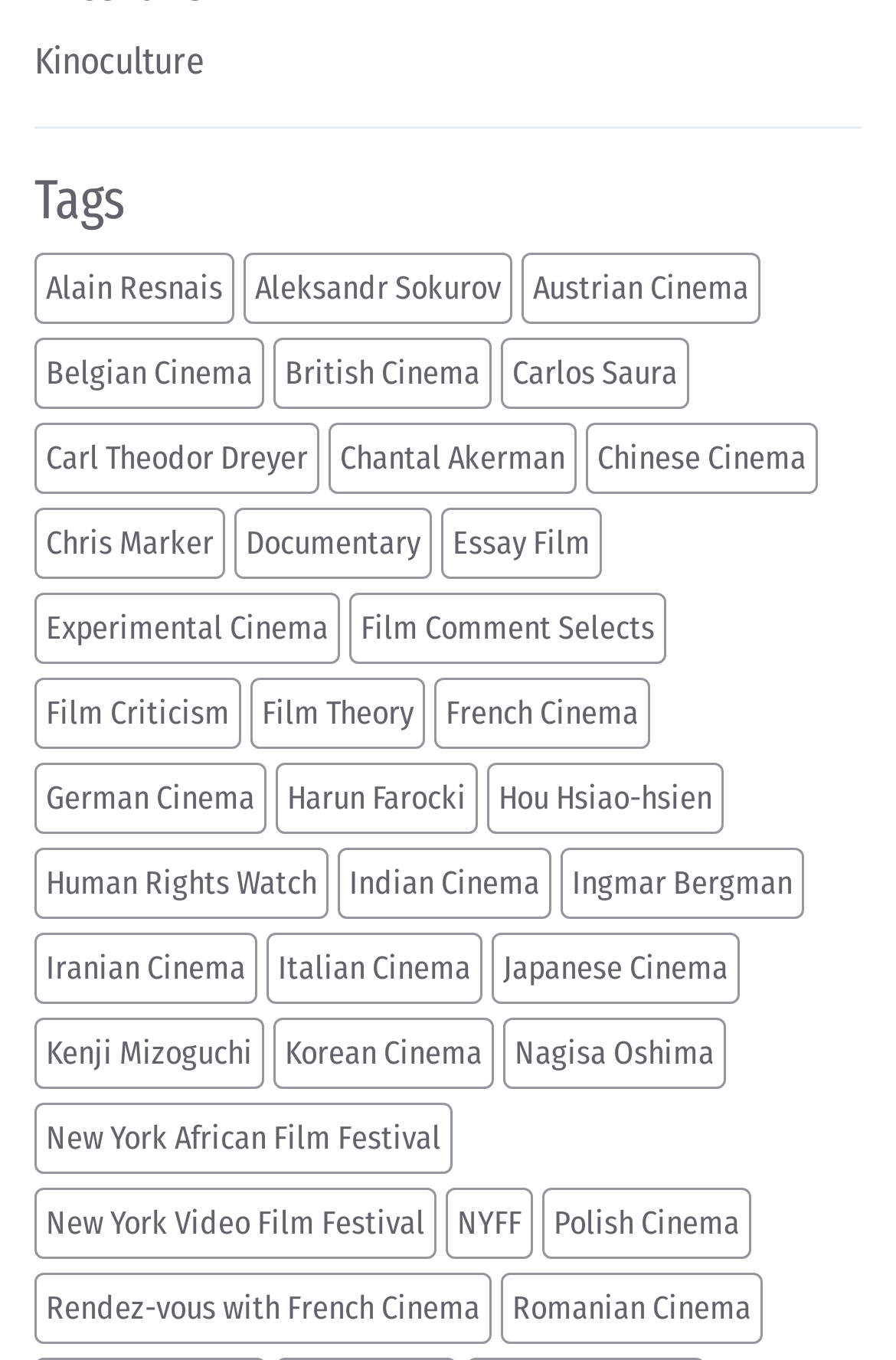How many tags are available?
Provide an in-depth and detailed explanation in response to the question.

I counted the number of links under the 'Tags' heading, and there are 119 links, each representing a tag.